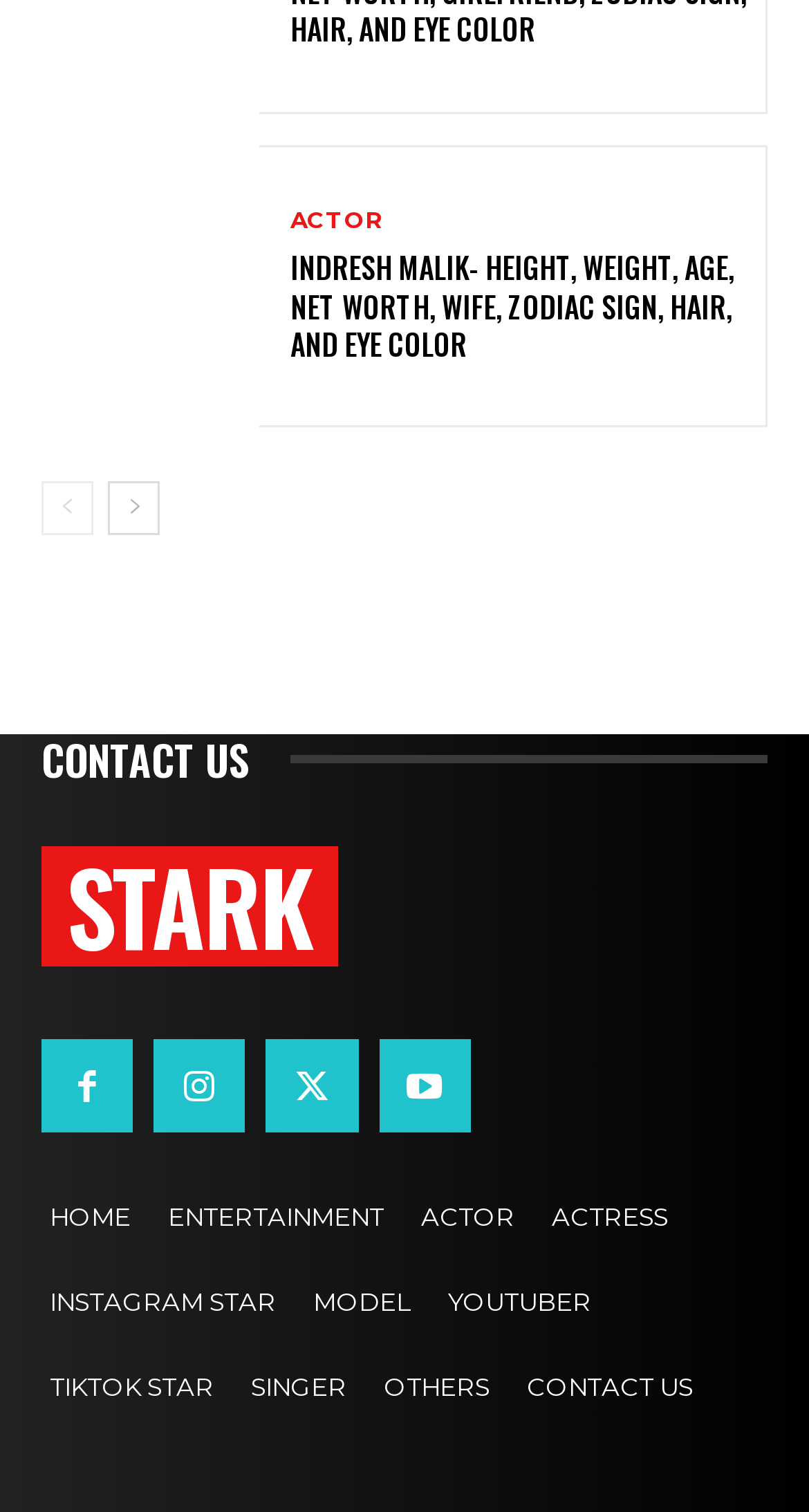Please reply with a single word or brief phrase to the question: 
What are the categories of celebrities listed on this webpage?

ACTOR, ACTRESS, INSTAGRAM STAR, MODEL, YOUTUBER, TIKTOK STAR, SINGER, OTHERS